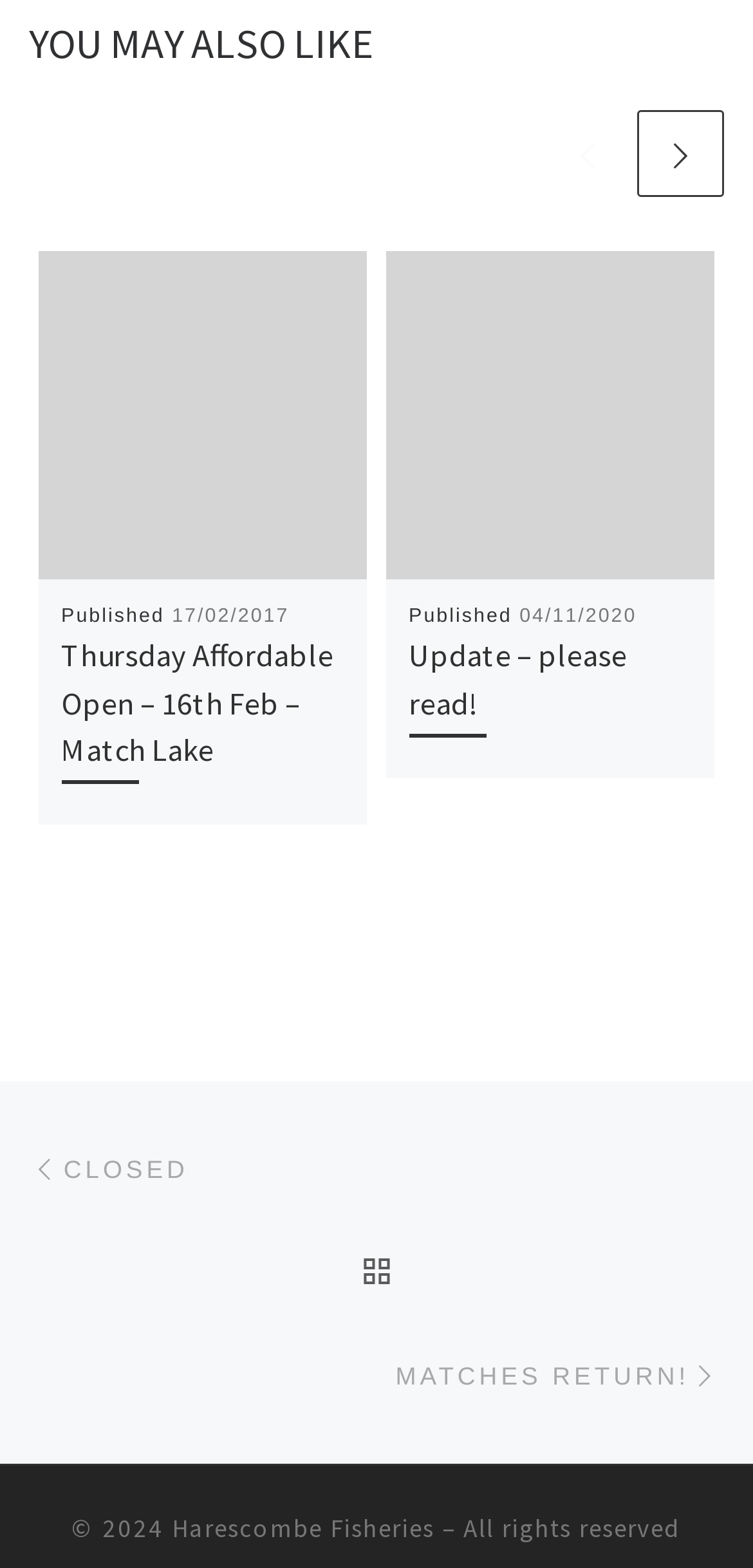For the given element description Update – please read!, determine the bounding box coordinates of the UI element. The coordinates should follow the format (top-left x, top-left y, bottom-right x, bottom-right y) and be within the range of 0 to 1.

[0.543, 0.406, 0.833, 0.46]